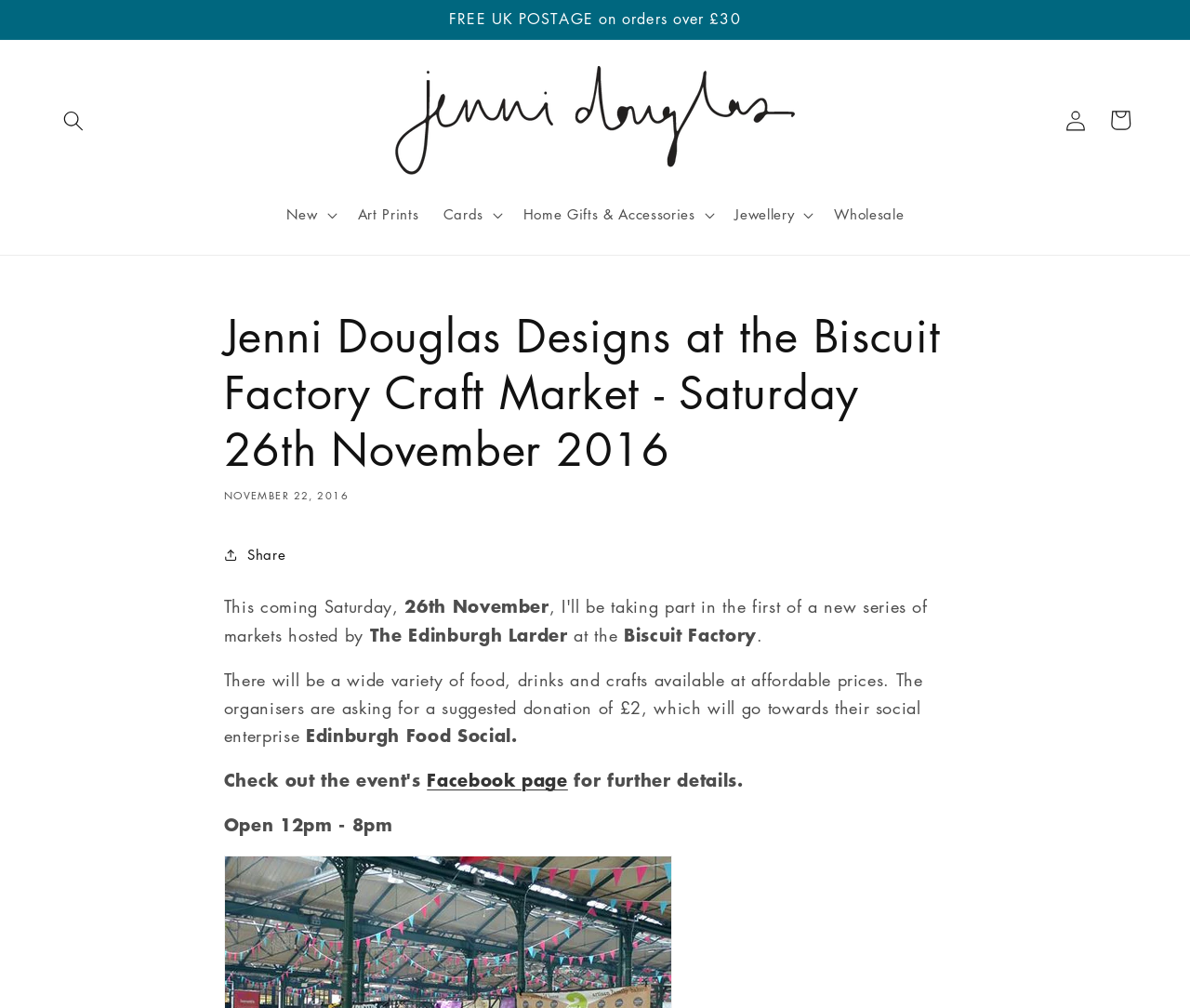What is the principal heading displayed on the webpage?

Jenni Douglas Designs at the Biscuit Factory Craft Market - Saturday 26th November 2016